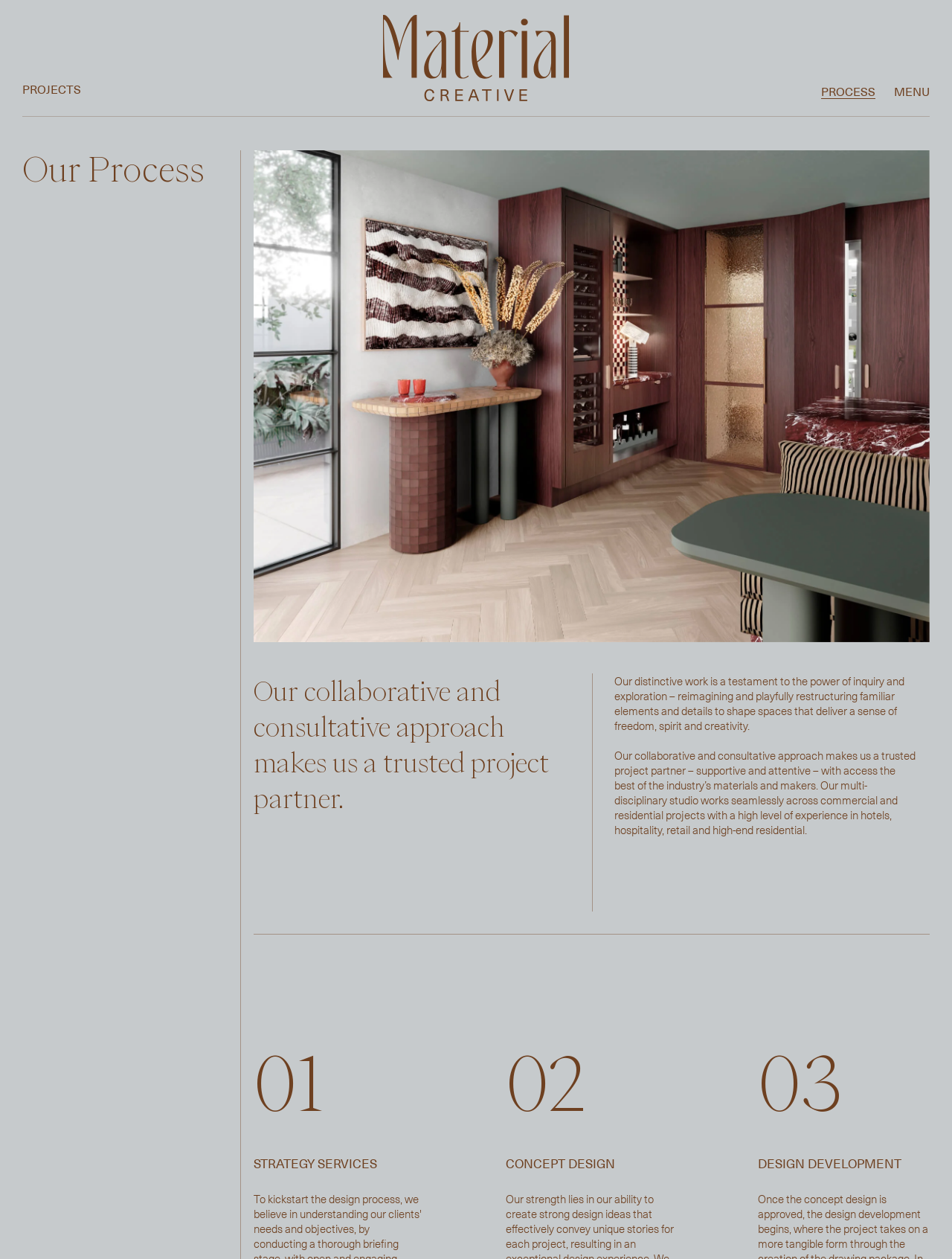Give a succinct answer to this question in a single word or phrase: 
What is the tone of the company's design philosophy?

Playful and creative